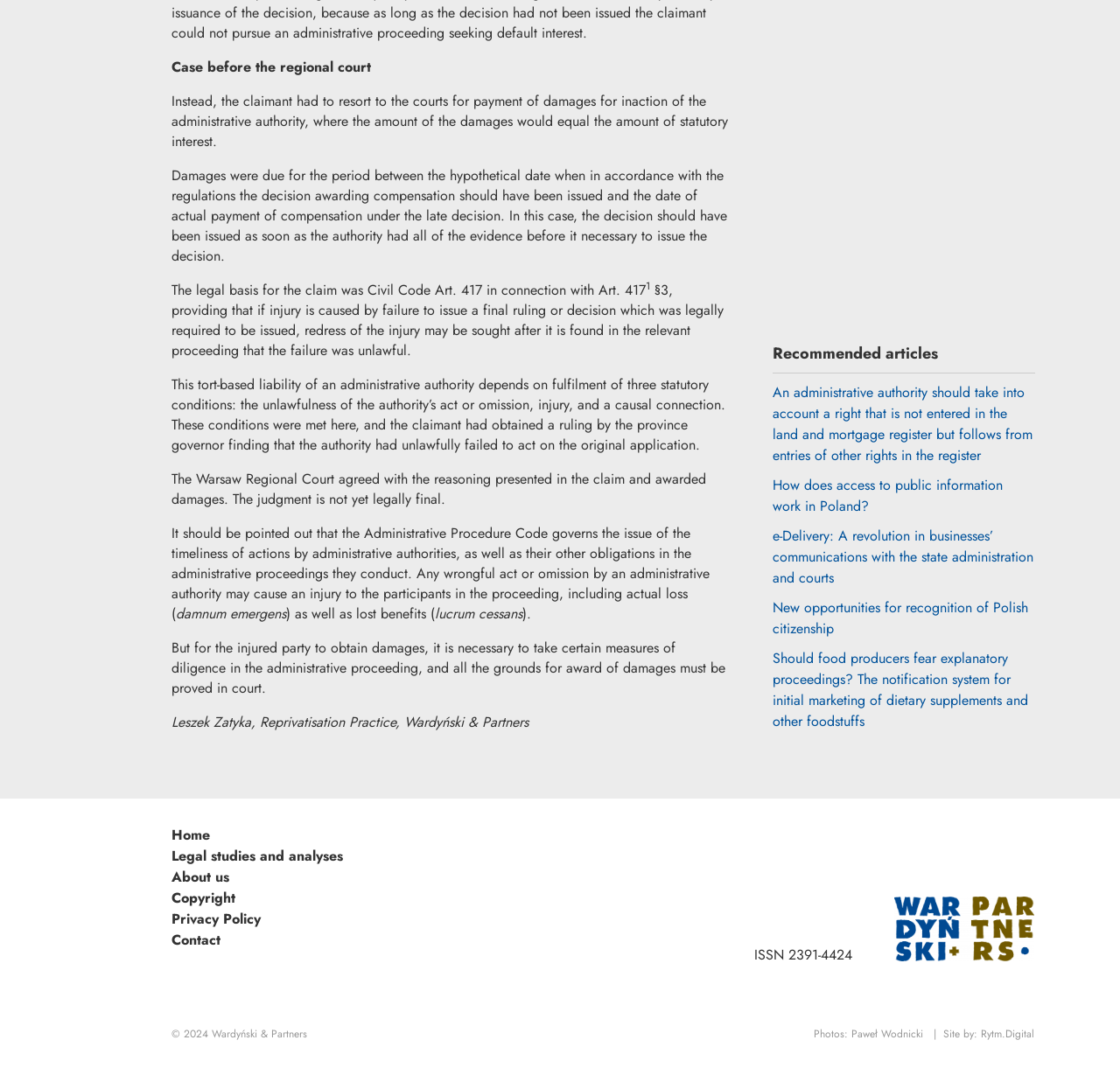Determine the bounding box coordinates of the UI element that matches the following description: "Legal studies and analyses". The coordinates should be four float numbers between 0 and 1 in the format [left, top, right, bottom].

[0.153, 0.792, 0.306, 0.811]